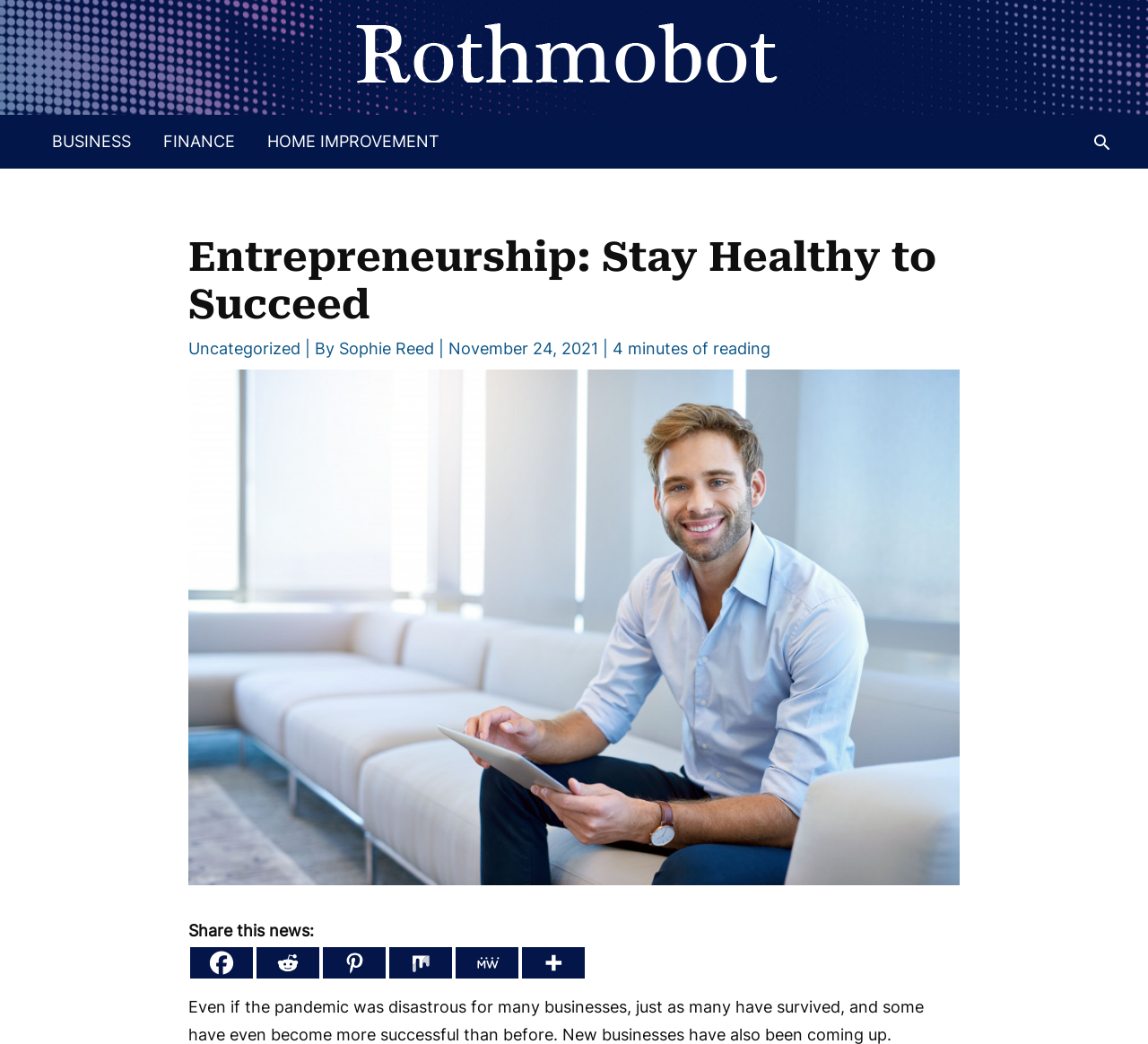Find the bounding box coordinates for the element that must be clicked to complete the instruction: "Go to the BUSINESS category". The coordinates should be four float numbers between 0 and 1, indicated as [left, top, right, bottom].

[0.031, 0.11, 0.128, 0.162]